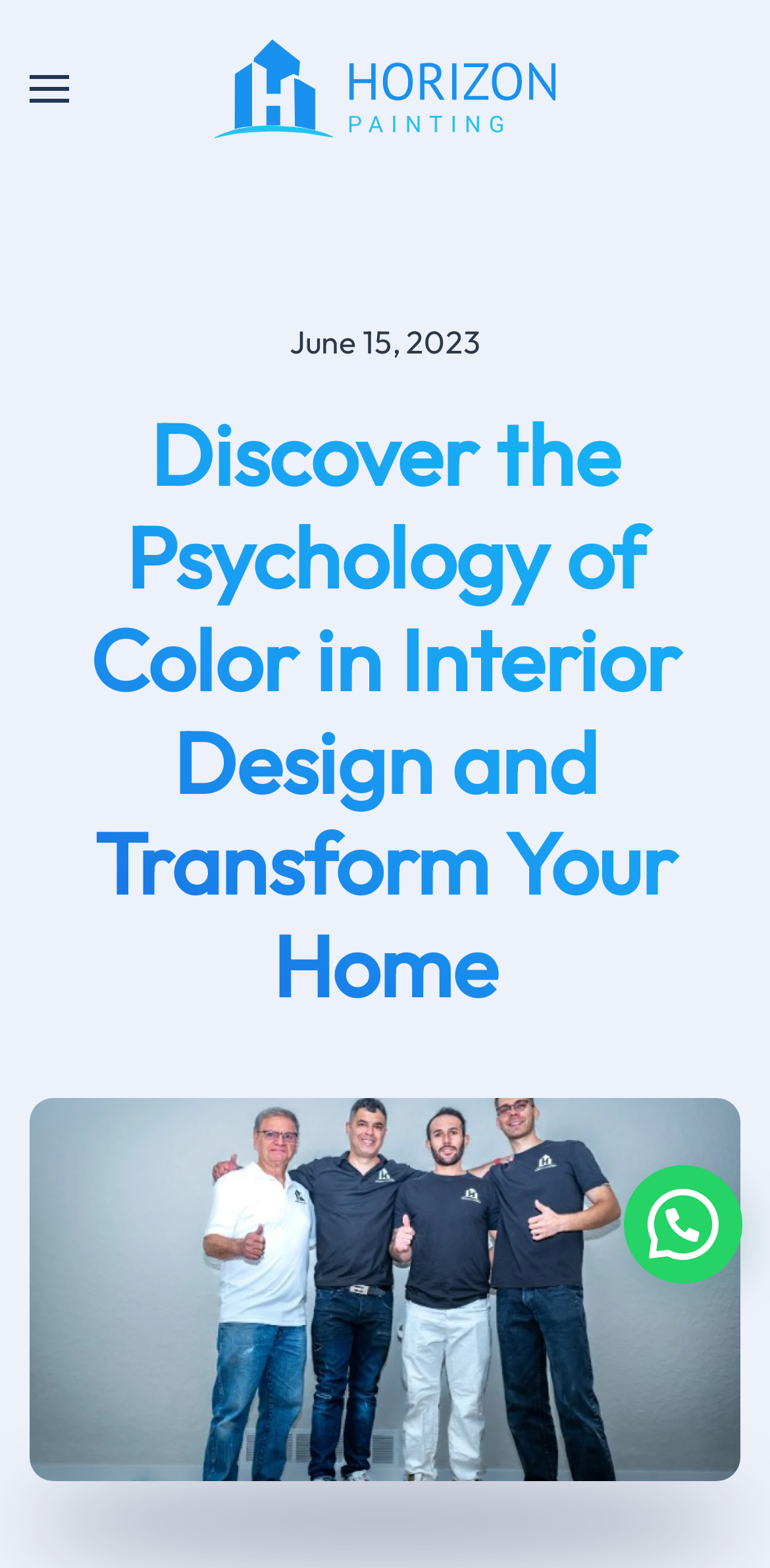Provide the bounding box for the UI element matching this description: "en".

None